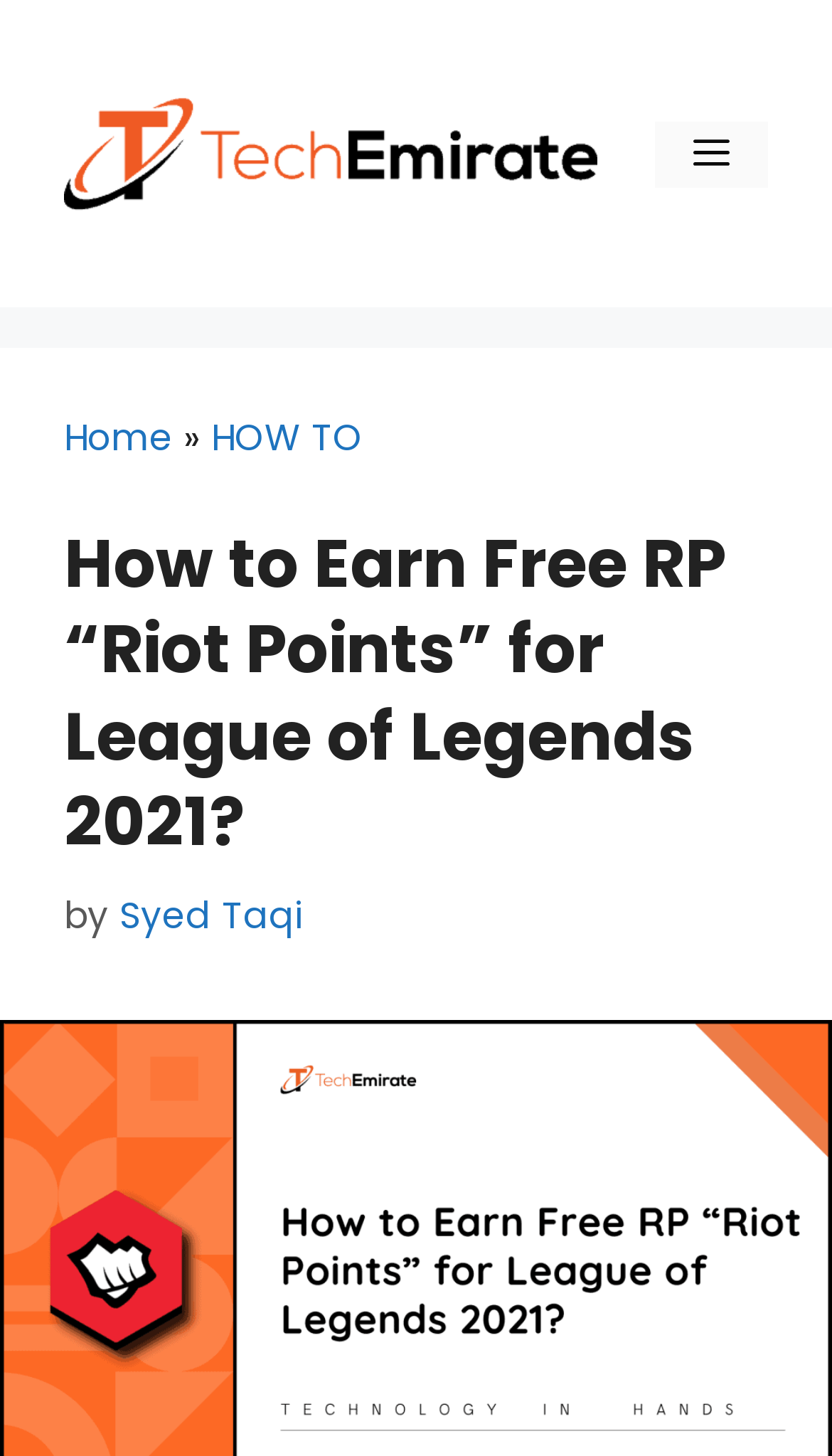Using the given element description, provide the bounding box coordinates (top-left x, top-left y, bottom-right x, bottom-right y) for the corresponding UI element in the screenshot: Menu

[0.787, 0.083, 0.923, 0.128]